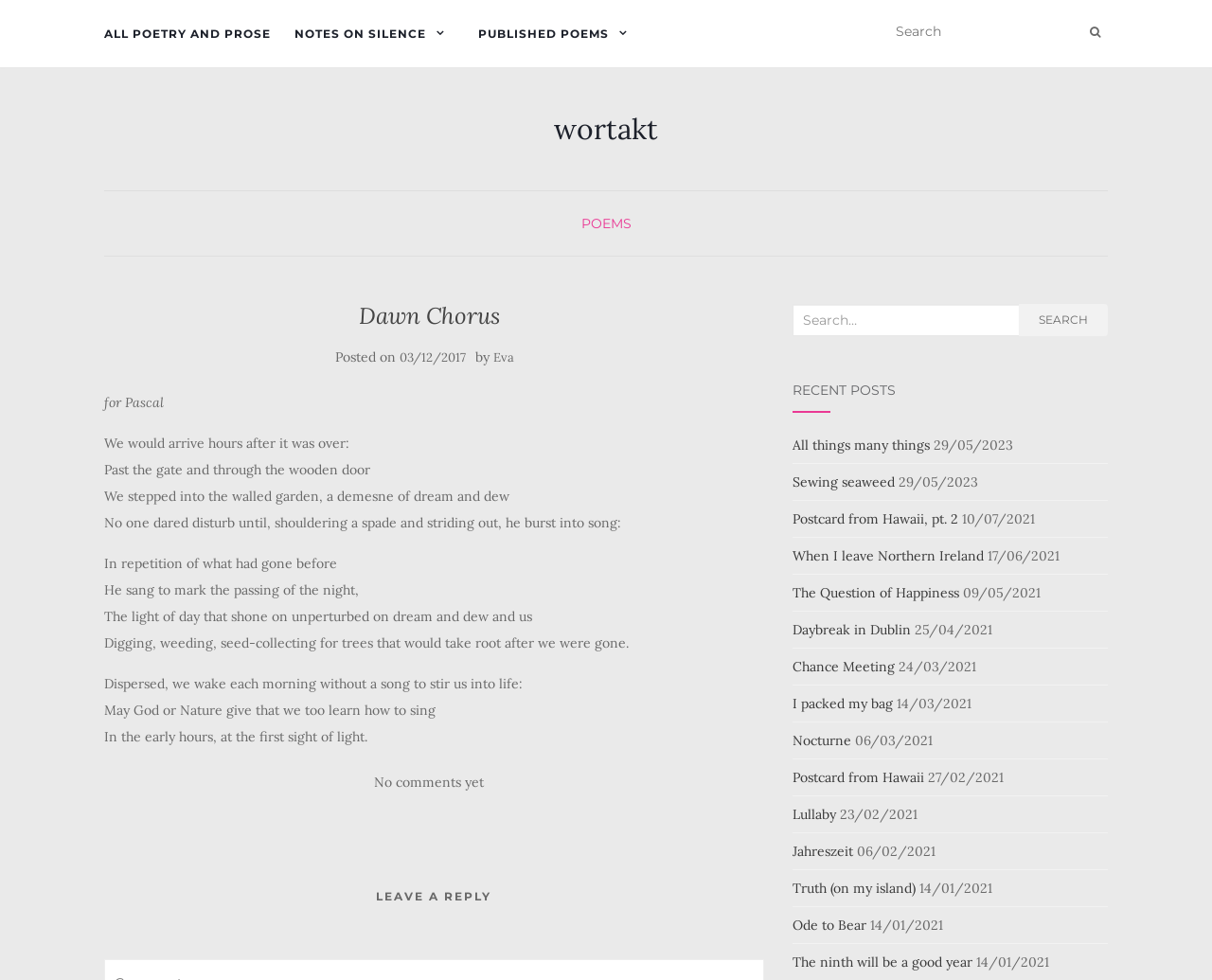Specify the bounding box coordinates for the region that must be clicked to perform the given instruction: "View recent posts".

[0.654, 0.391, 0.914, 0.421]